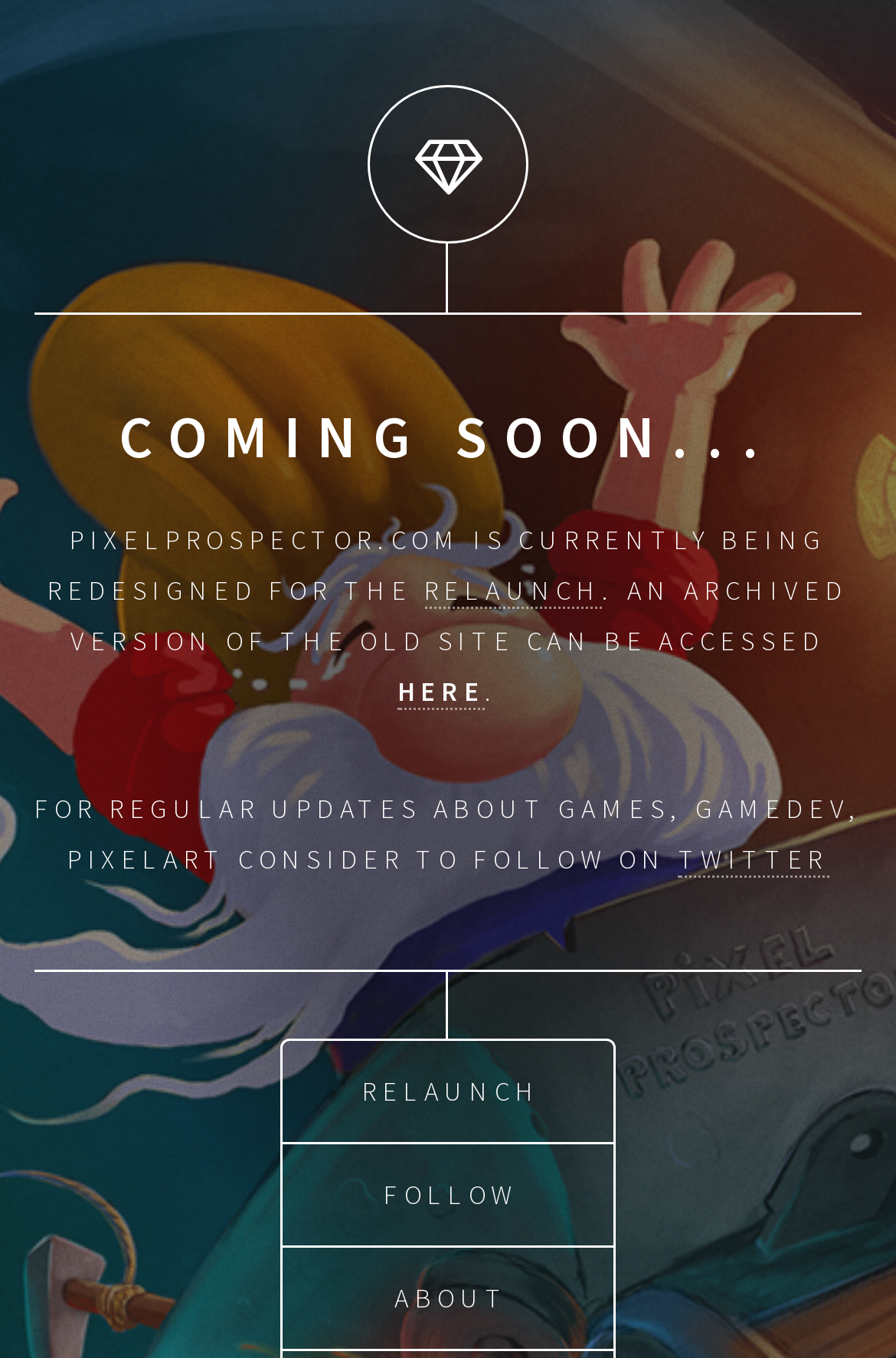What is the relaunch status of PixelProspector.com?
Refer to the image and provide a one-word or short phrase answer.

Relaunch